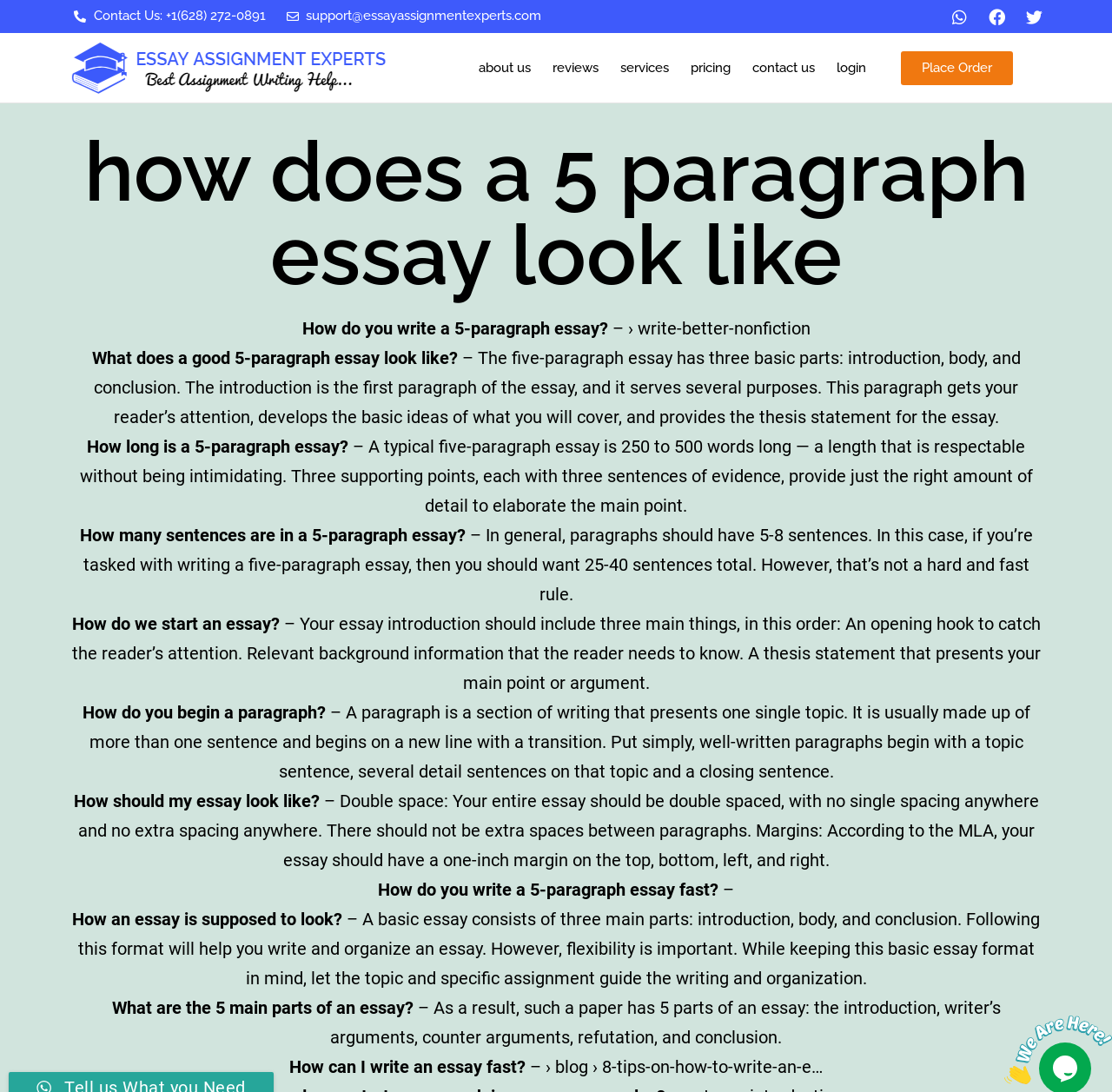Determine the bounding box coordinates for the element that should be clicked to follow this instruction: "Learn about the services". The coordinates should be given as four float numbers between 0 and 1, in the format [left, top, right, bottom].

[0.542, 0.044, 0.617, 0.08]